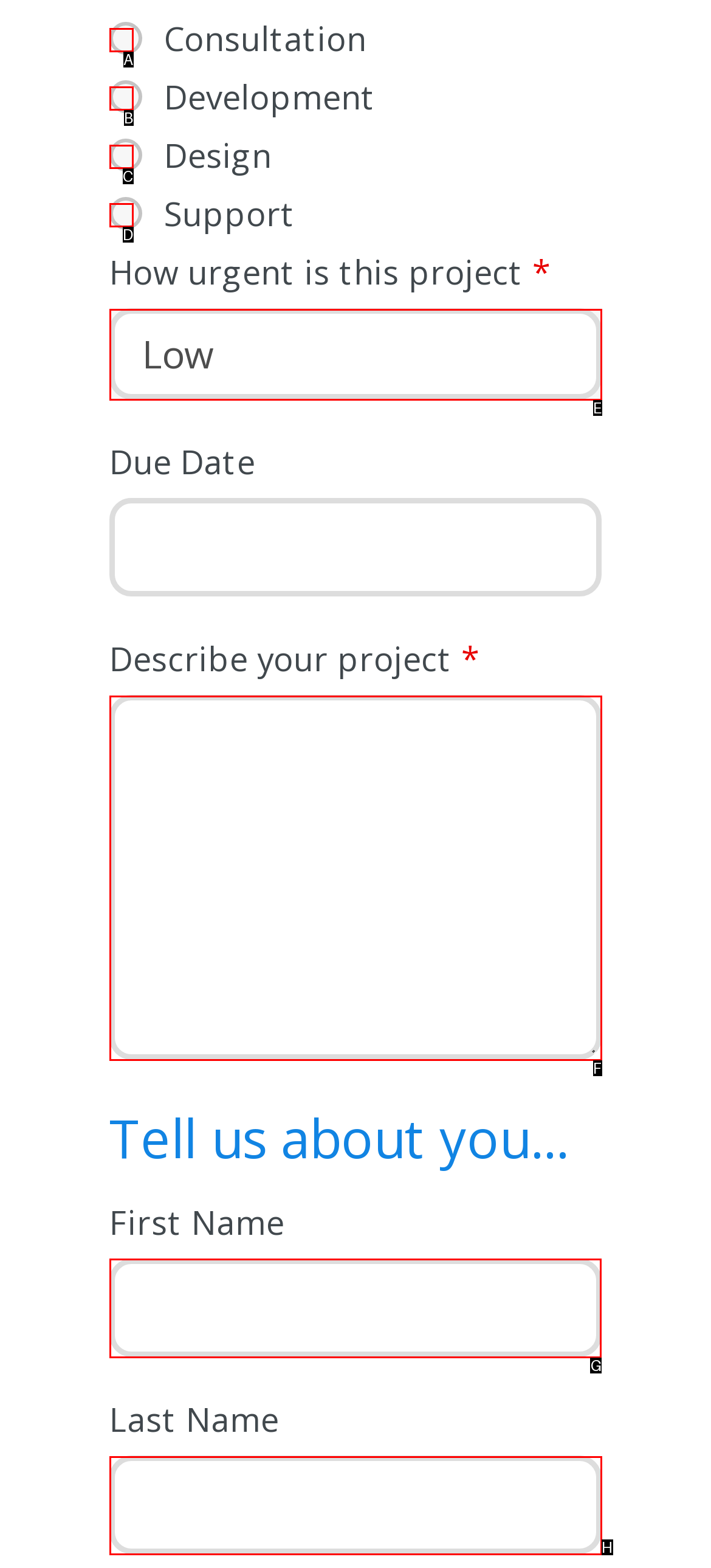Figure out which option to click to perform the following task: Enter your first name
Provide the letter of the correct option in your response.

G